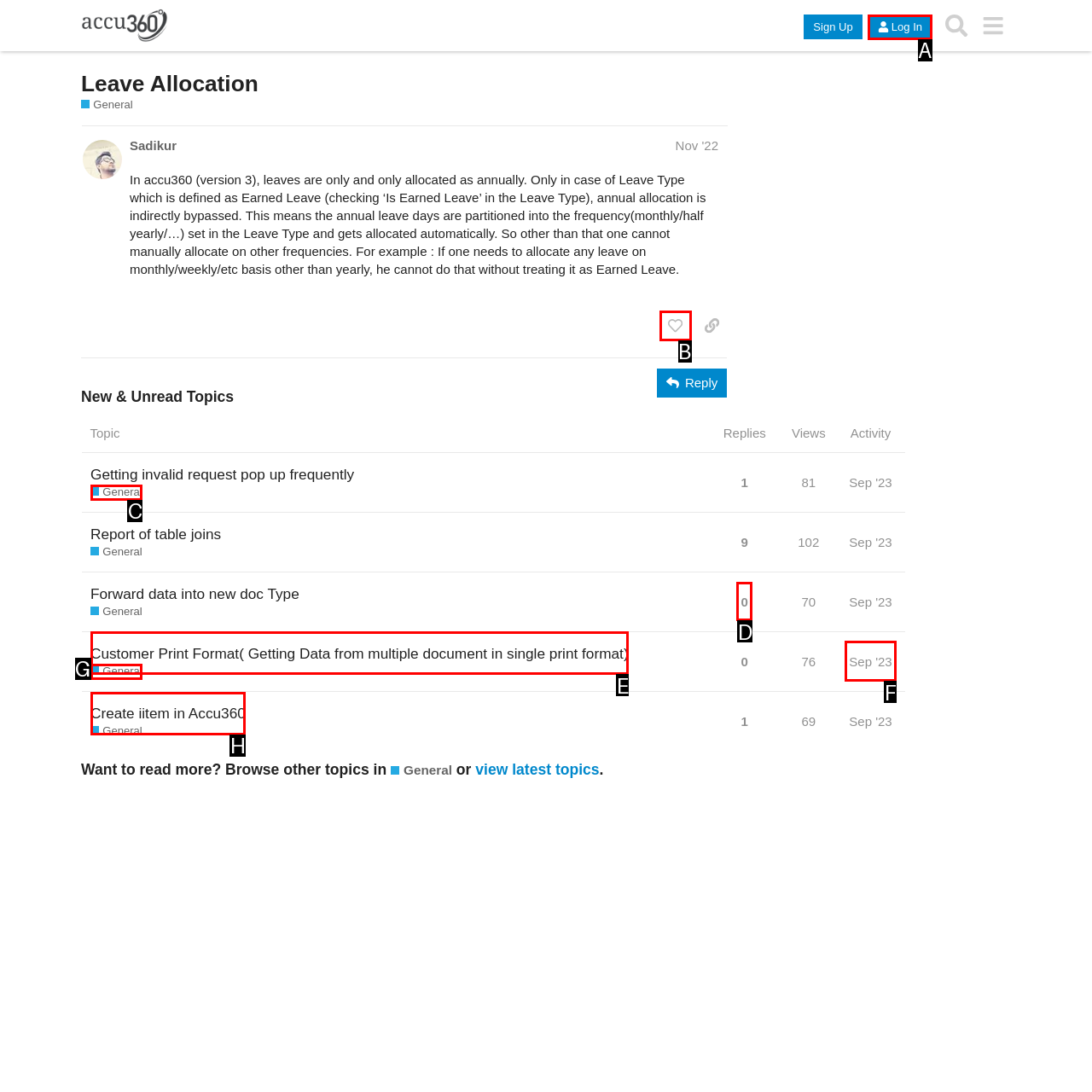Identify the correct lettered option to click in order to perform this task: Like the post by Sadikur. Respond with the letter.

B